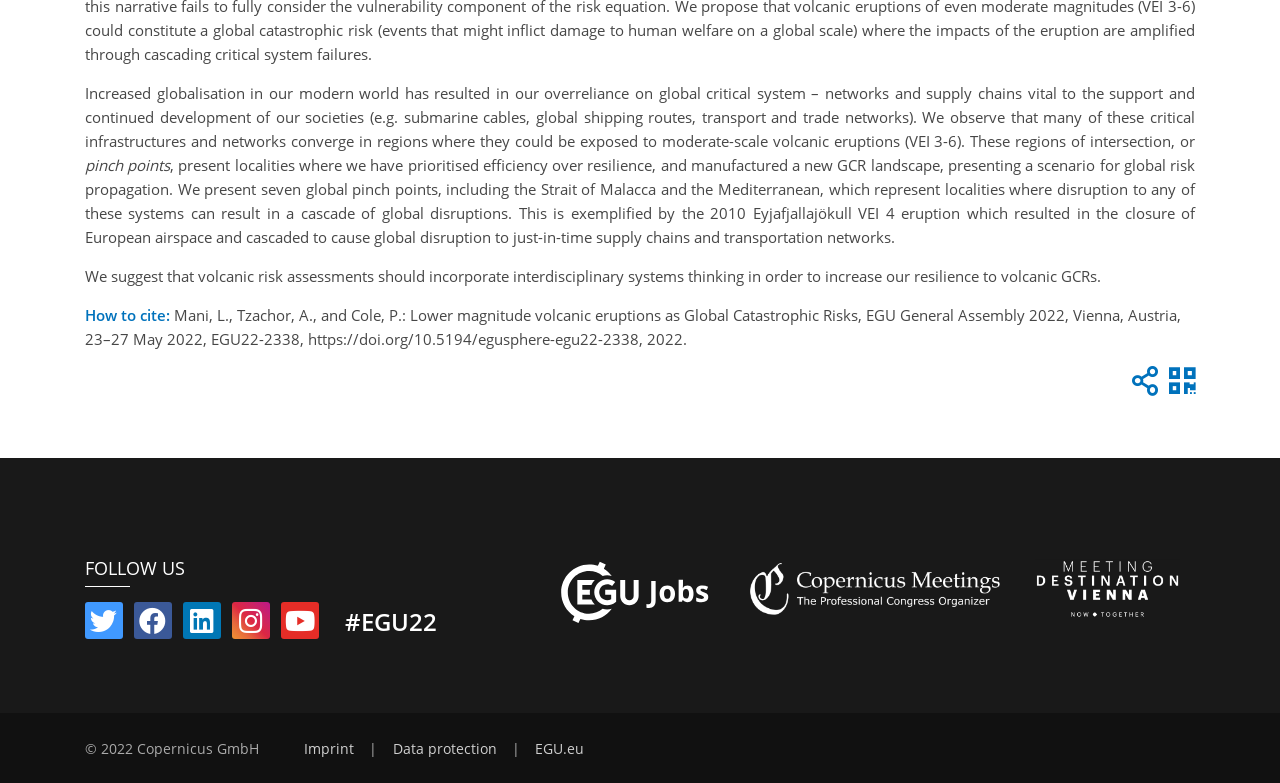Find and provide the bounding box coordinates for the UI element described with: "title="Copy to clipboard"".

[0.878, 0.48, 0.904, 0.506]